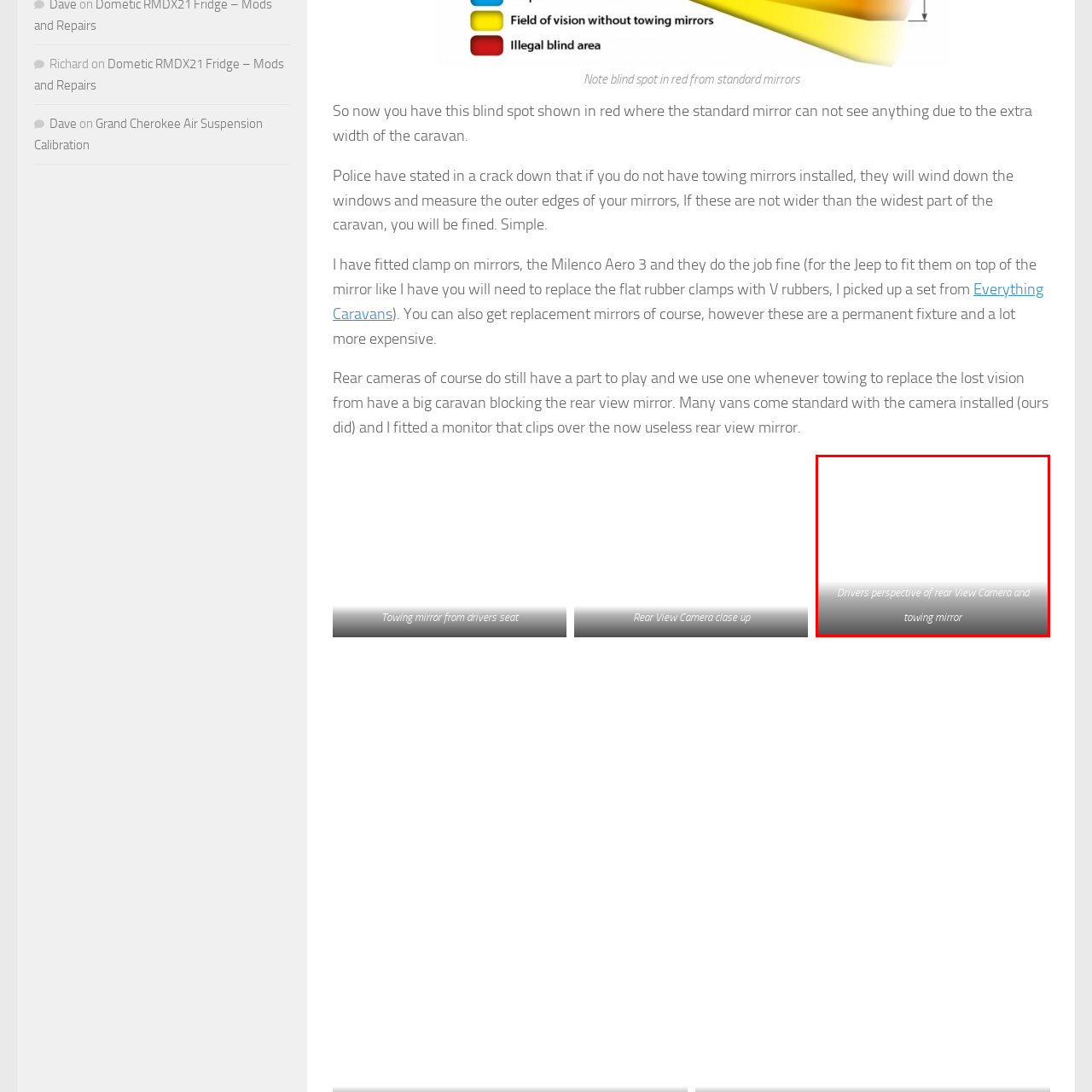What is the main benefit of using these visual aids?
Examine the image within the red bounding box and give a comprehensive response.

The rear view camera and towing mirror provide a comprehensive view, eliminating blind spots, and thus enhance safety and visibility, which is crucial for navigating roads with larger vehicles.